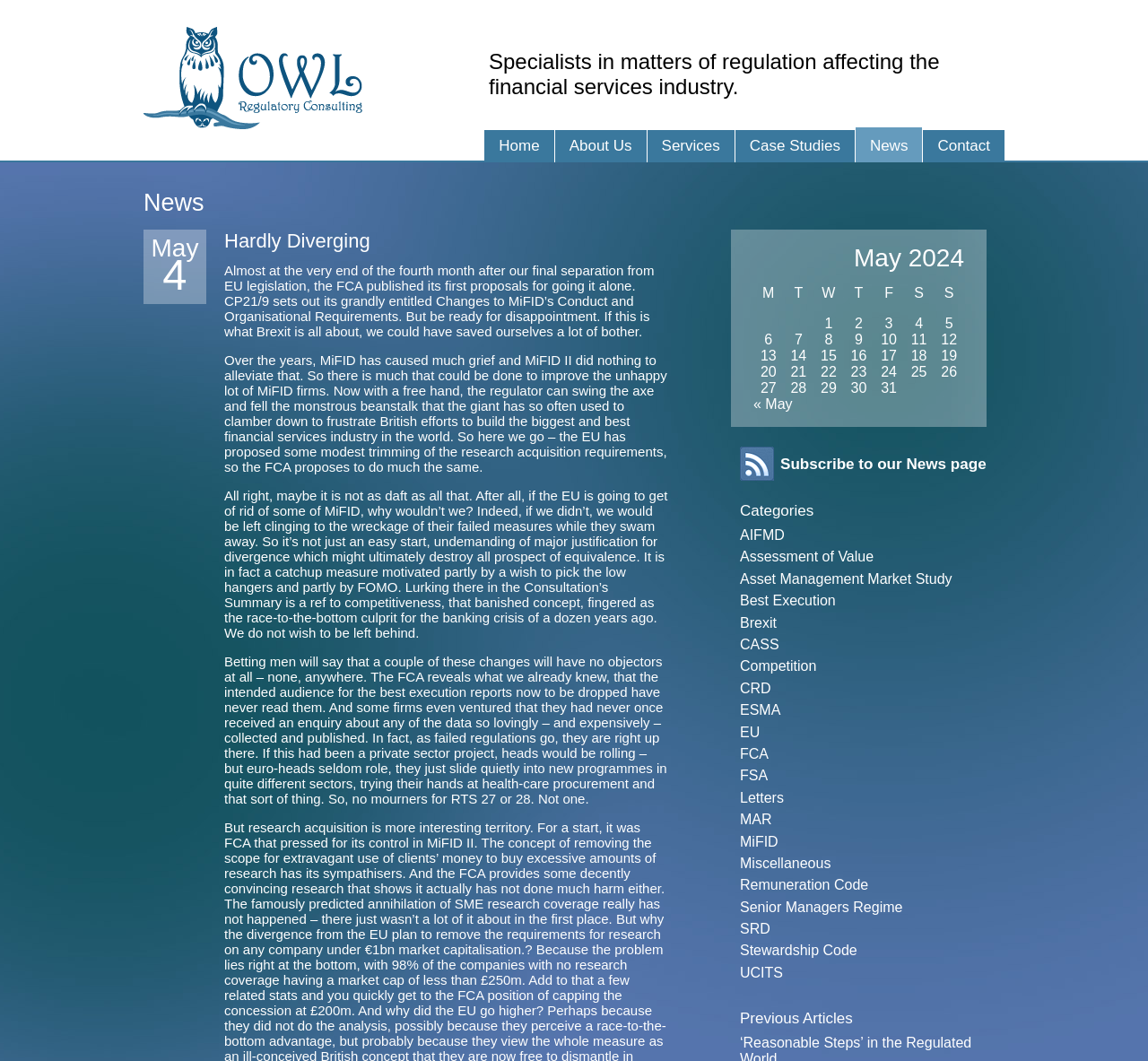Highlight the bounding box coordinates of the element you need to click to perform the following instruction: "Go to the Brexit category."

[0.645, 0.58, 0.676, 0.594]